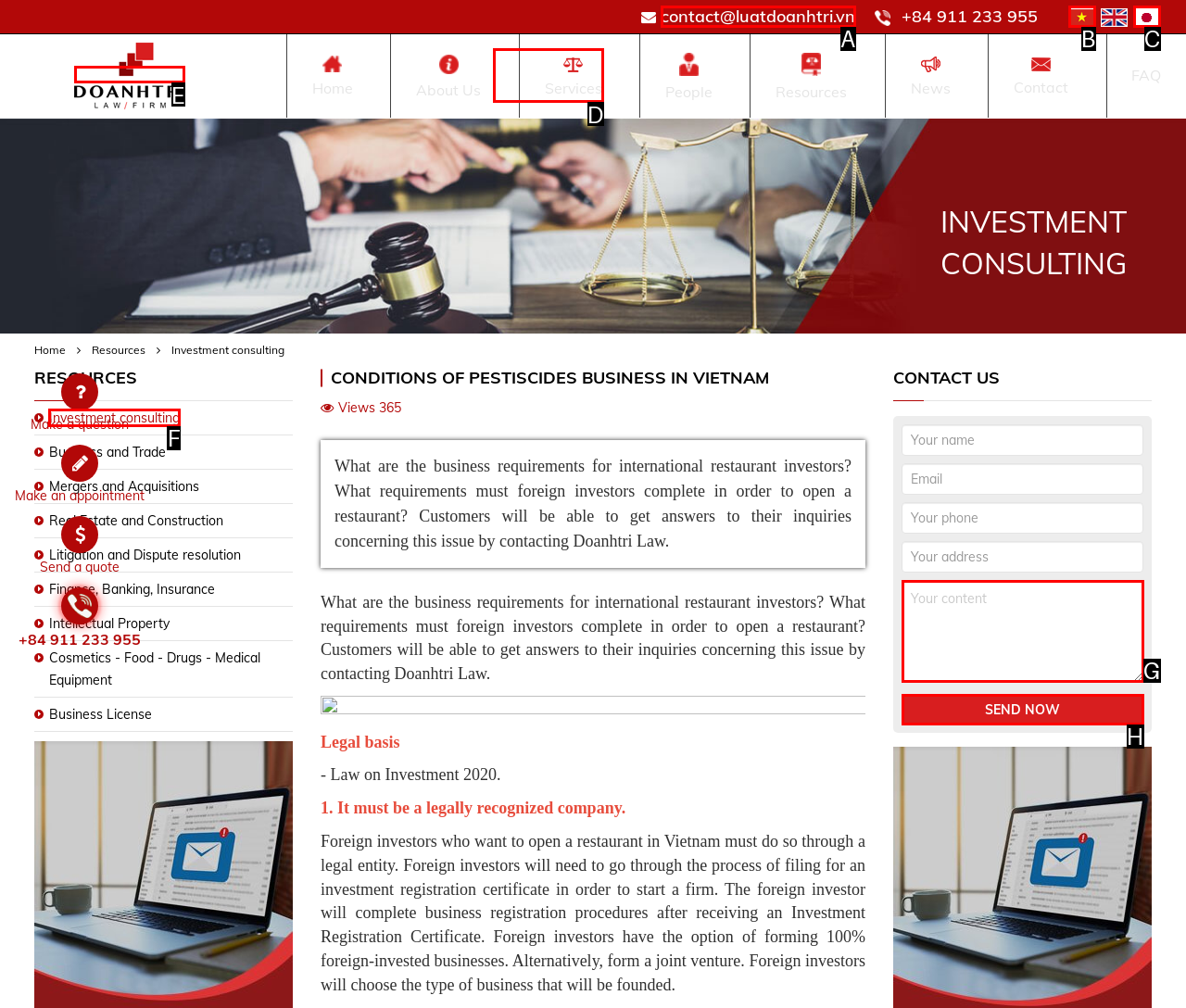Select the HTML element that needs to be clicked to carry out the task: View resources
Provide the letter of the correct option.

F